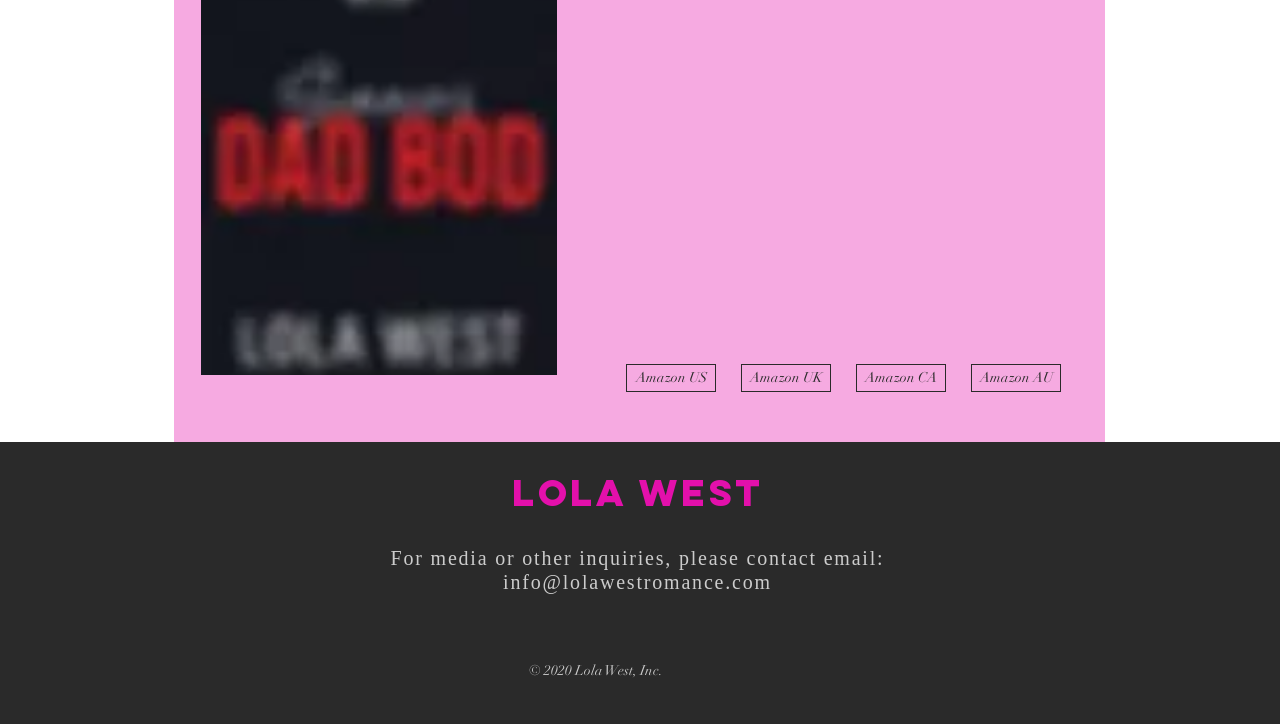From the screenshot, find the bounding box of the UI element matching this description: "Amazon CA". Supply the bounding box coordinates in the form [left, top, right, bottom], each a float between 0 and 1.

[0.669, 0.502, 0.739, 0.541]